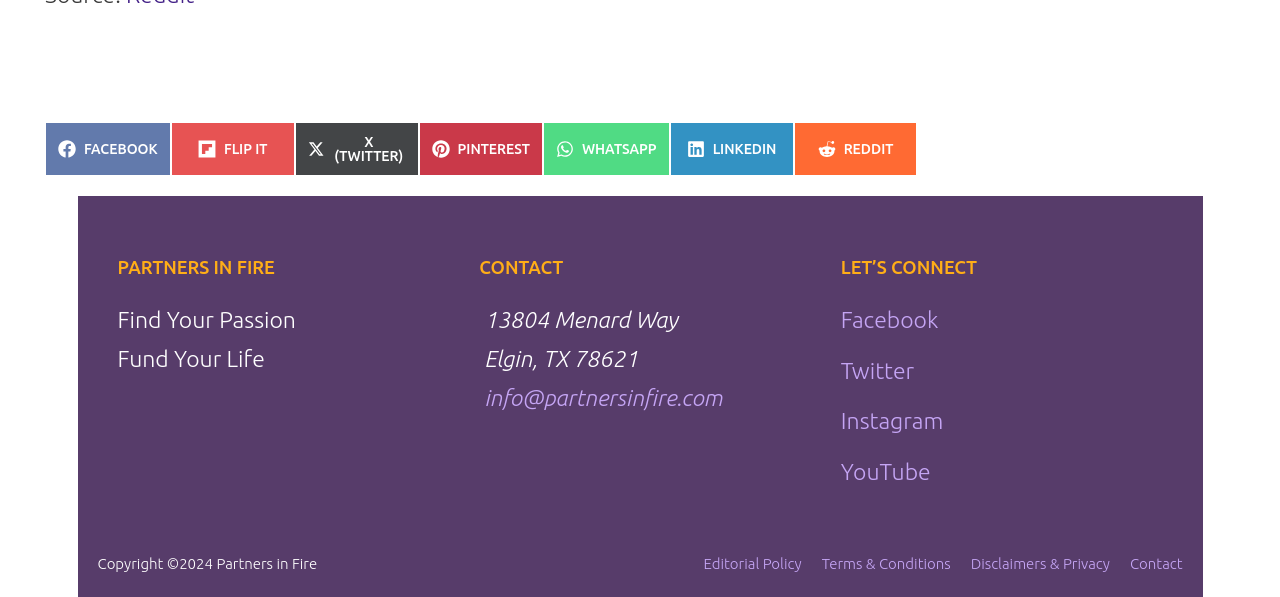What is the email address of the company?
Based on the image, give a one-word or short phrase answer.

info@partnersinfire.com